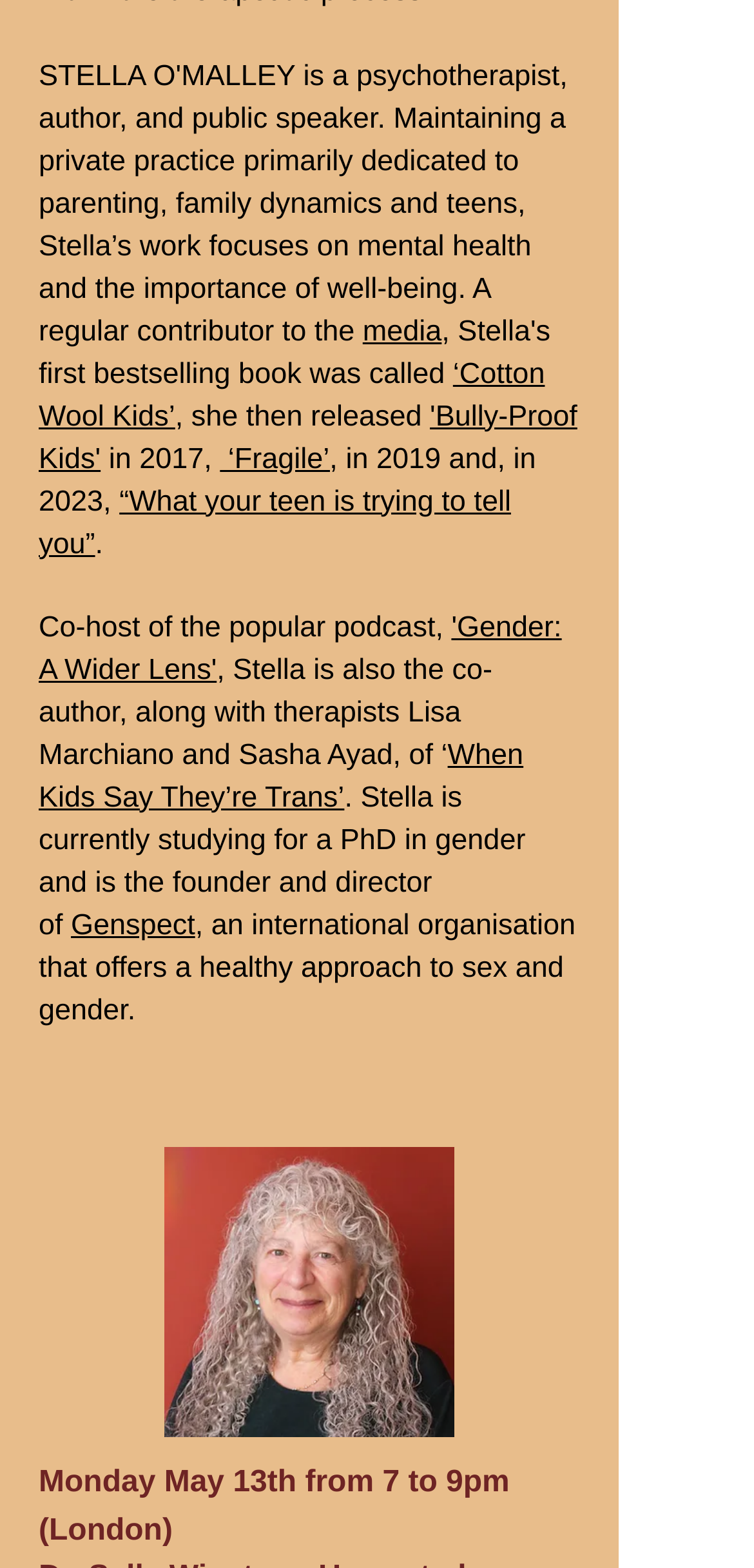What is Stella's profession?
Please respond to the question with as much detail as possible.

Based on the webpage, Stella is the co-author of a book and the founder and director of Genspect, an international organisation that offers a healthy approach to sex and gender.